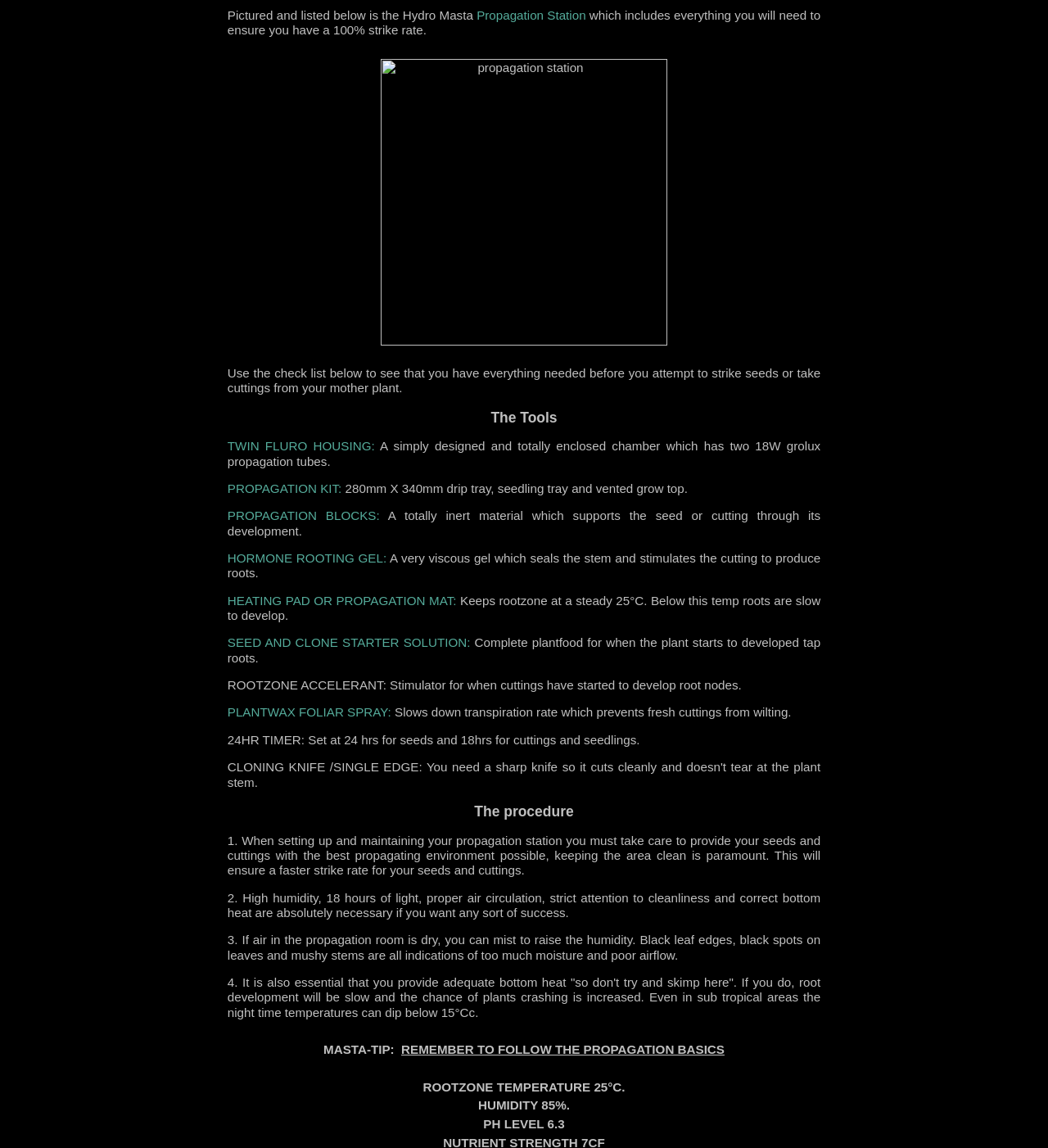Please give a succinct answer using a single word or phrase:
What is the recommended humidity level for propagation?

85%